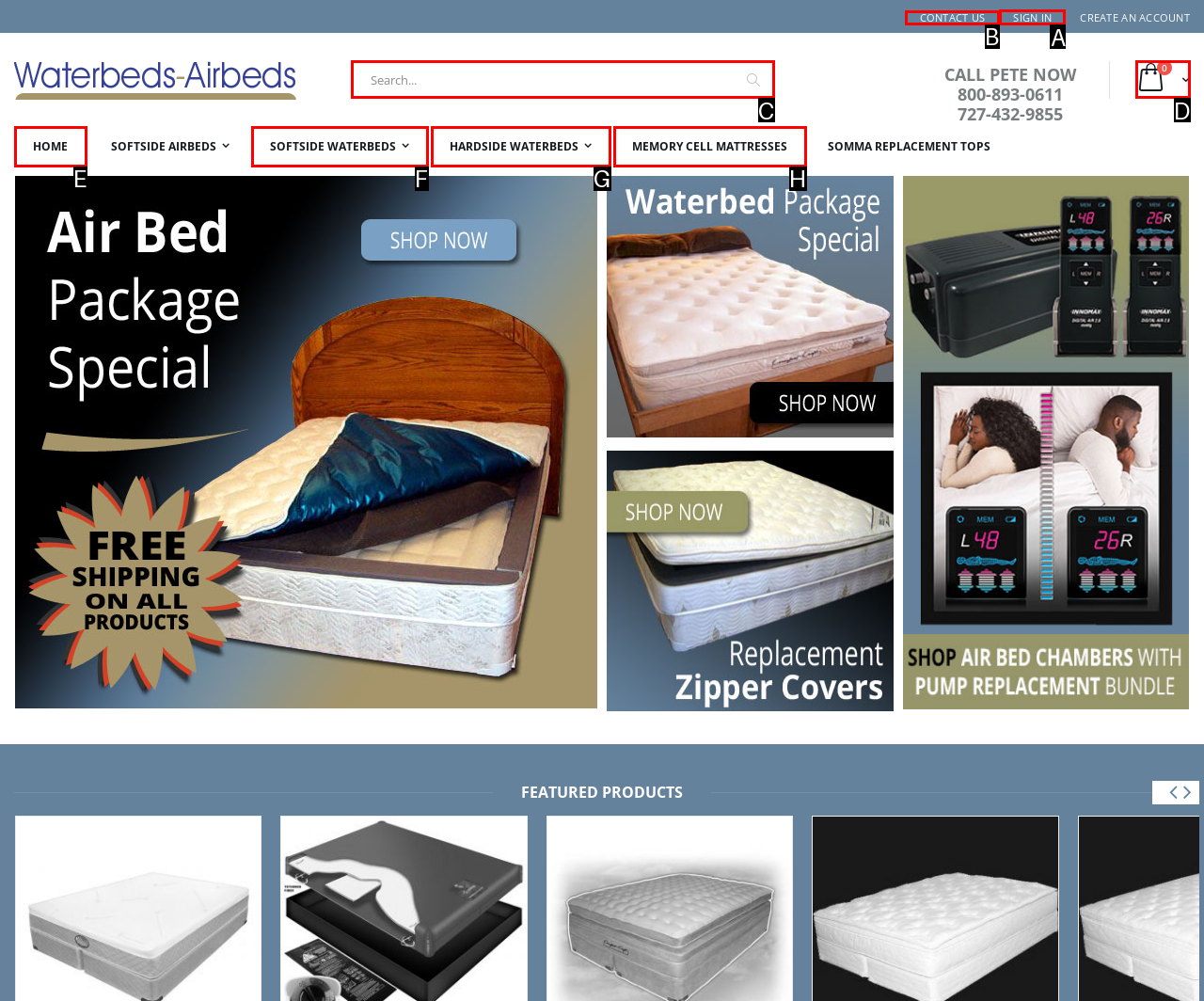Decide which UI element to click to accomplish the task: Sign in
Respond with the corresponding option letter.

A